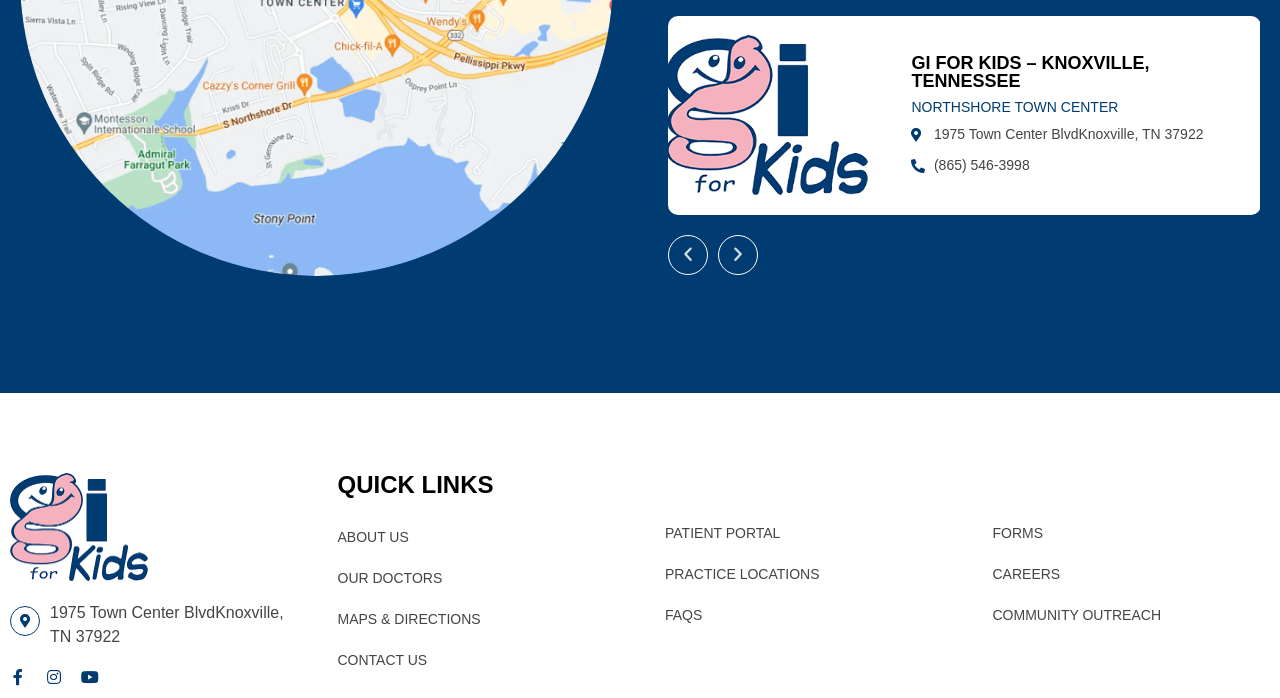Identify the bounding box coordinates of the region that needs to be clicked to carry out this instruction: "Click the 'Send Message' button". Provide these coordinates as four float numbers ranging from 0 to 1, i.e., [left, top, right, bottom].

None